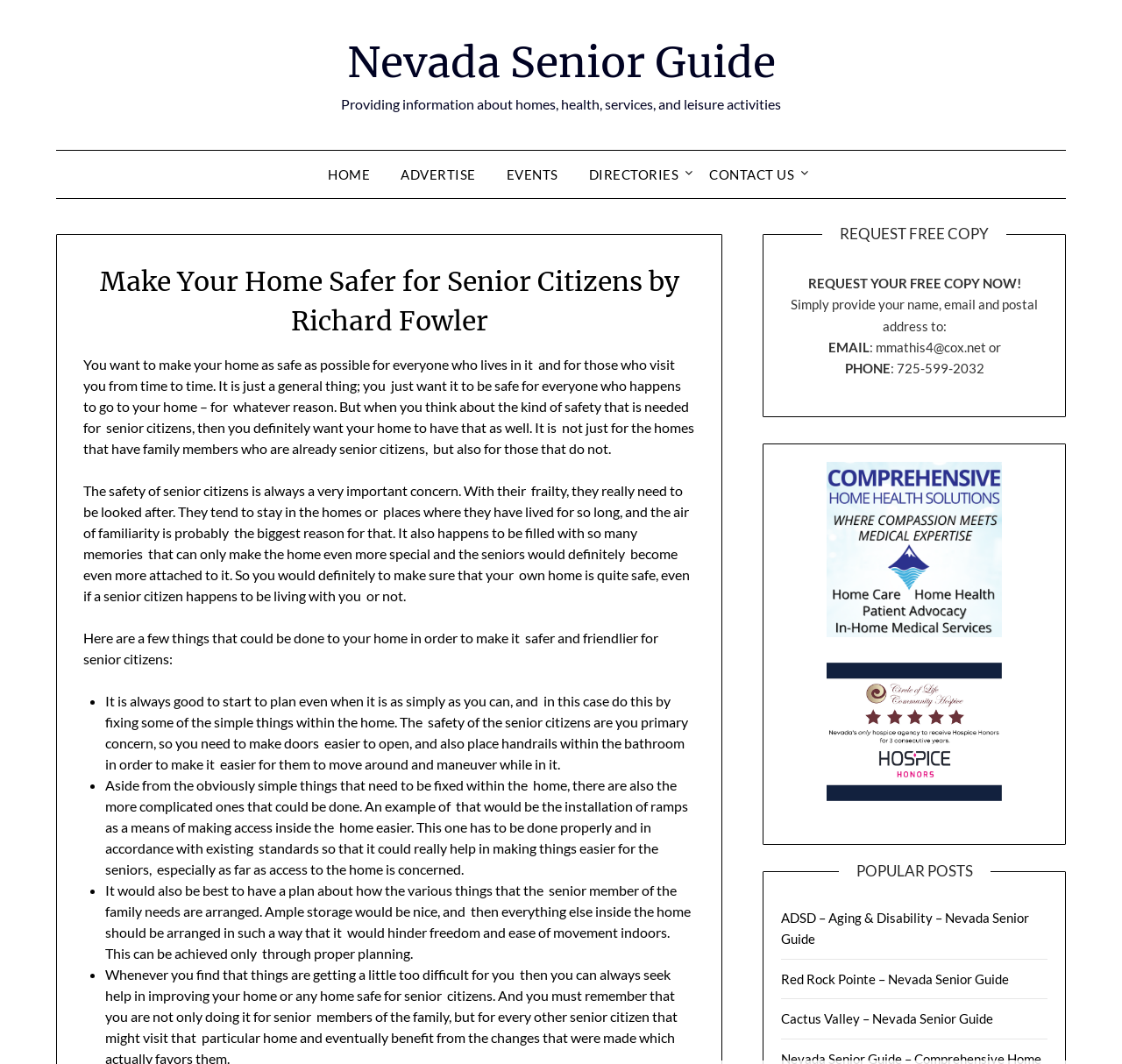Find the bounding box coordinates for the area you need to click to carry out the instruction: "View the 'POPULAR POSTS'". The coordinates should be four float numbers between 0 and 1, indicated as [left, top, right, bottom].

[0.747, 0.81, 0.883, 0.828]